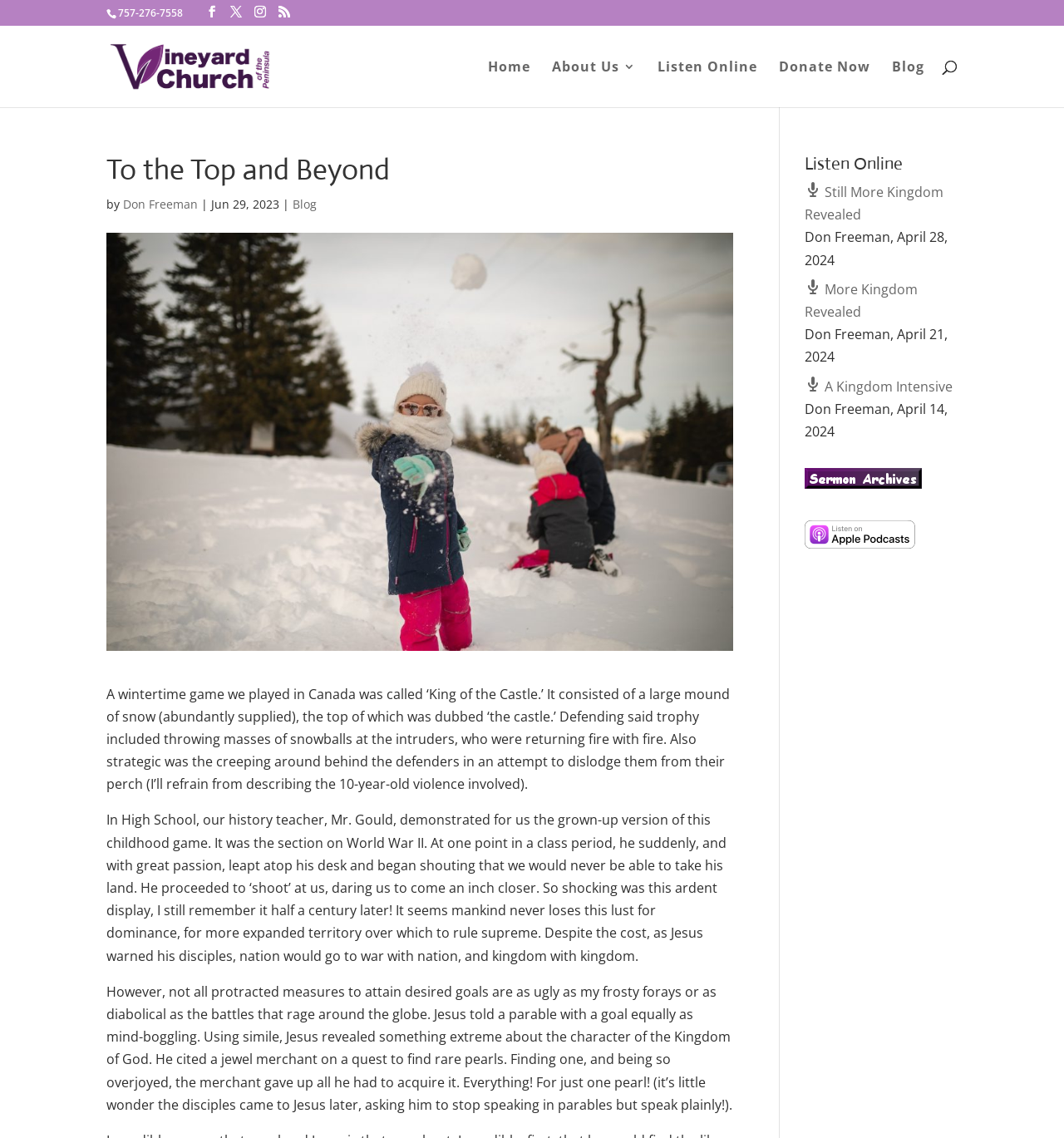Please find the bounding box coordinates of the element's region to be clicked to carry out this instruction: "Read the blog".

[0.838, 0.053, 0.869, 0.094]